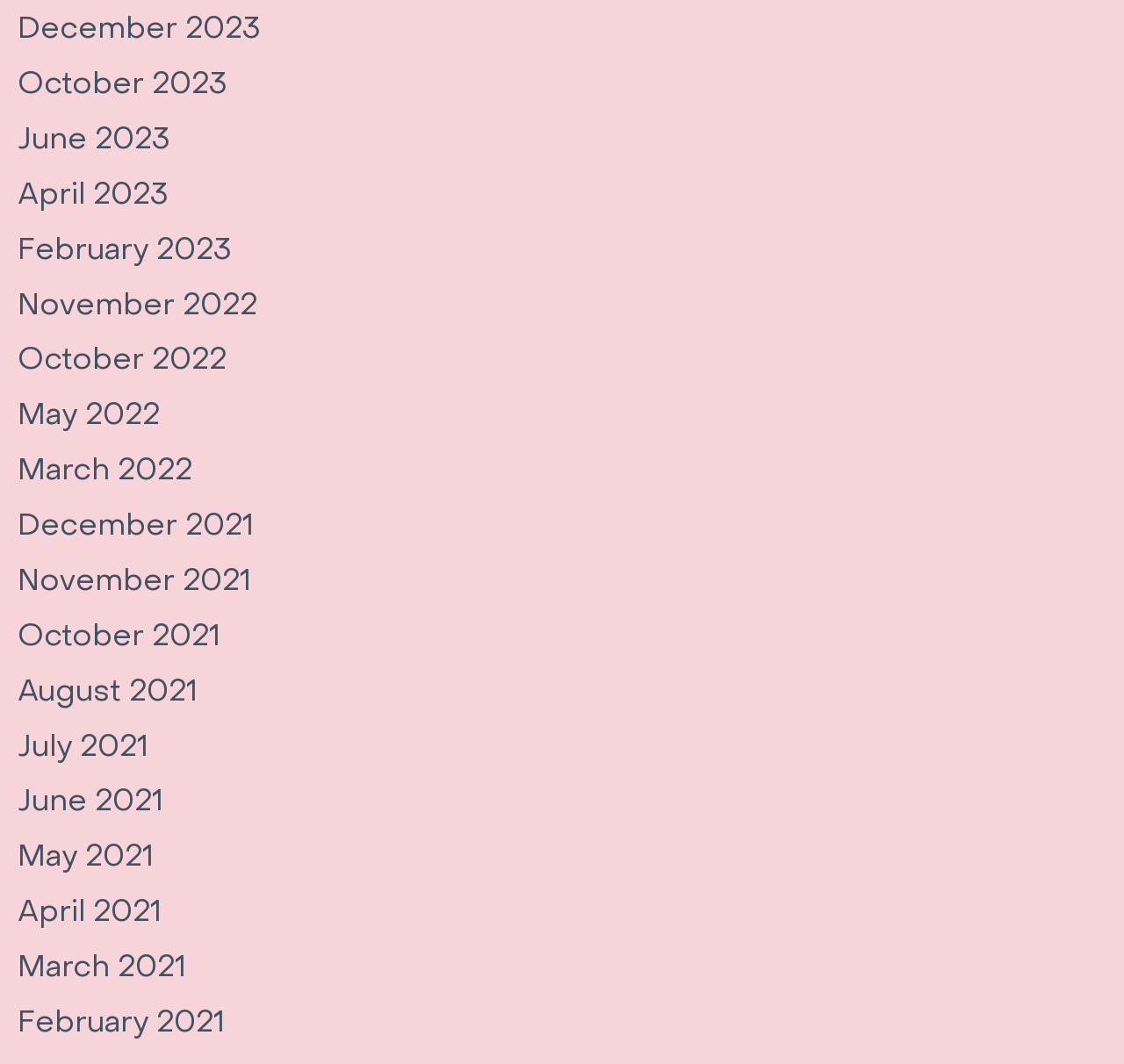How many links are listed in total?
Based on the image, answer the question with a single word or brief phrase.

18